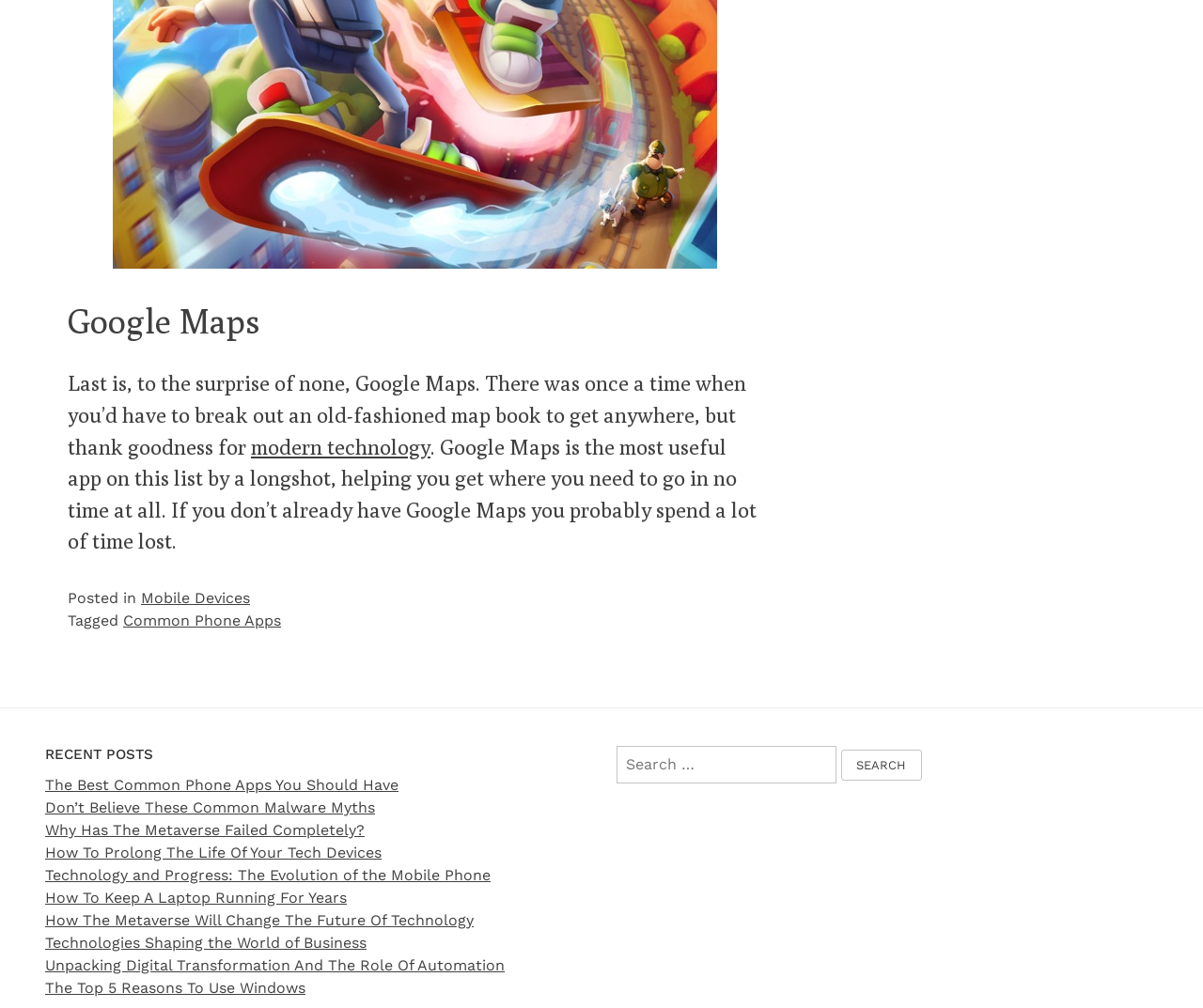Please study the image and answer the question comprehensively:
What is the theme of the website?

The webpage discusses various topics related to technology, including Google Maps, mobile devices, and malware, which suggests that the theme of the website is technology and its related aspects.